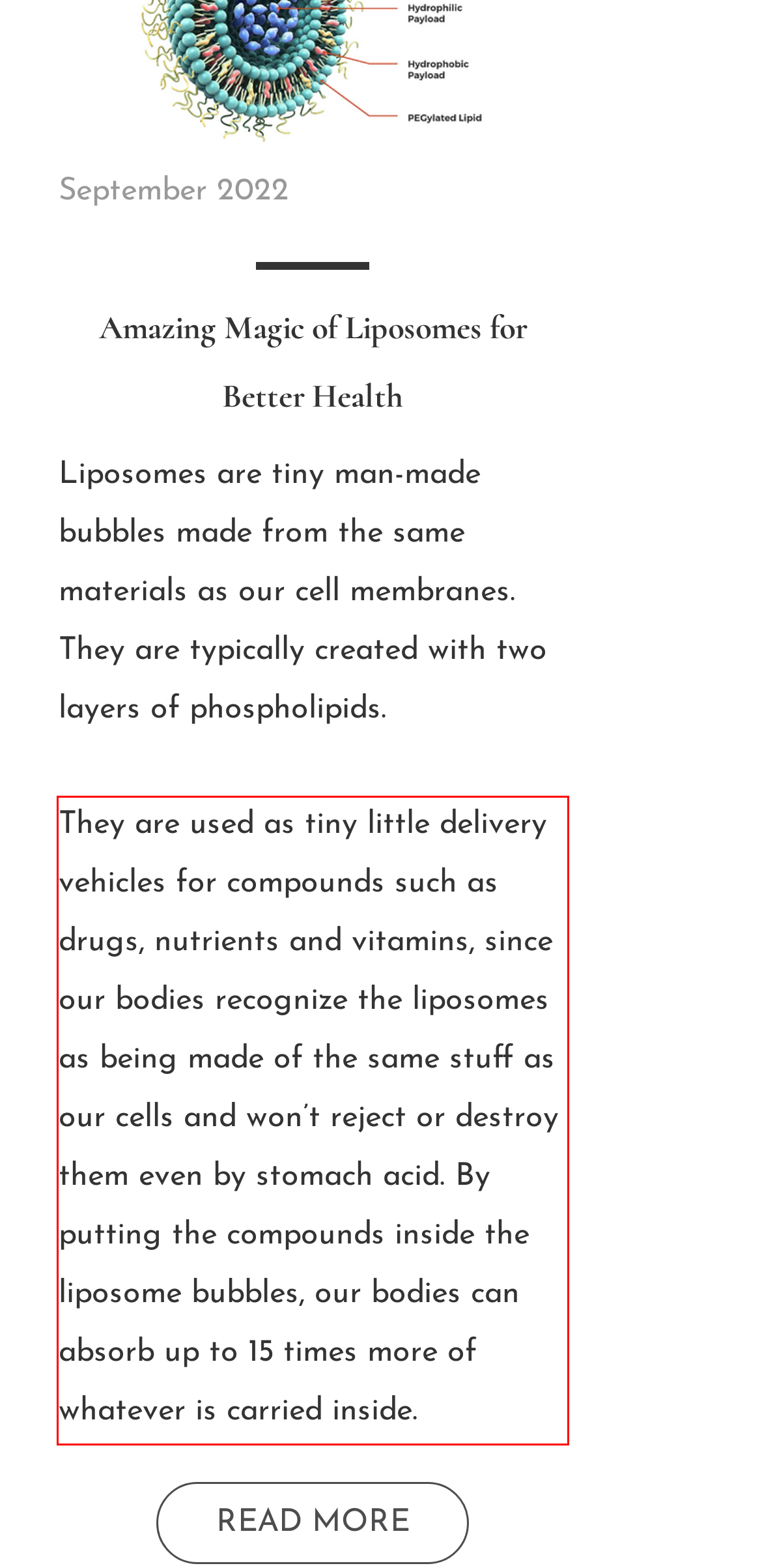Within the screenshot of a webpage, identify the red bounding box and perform OCR to capture the text content it contains.

They are used as tiny little delivery vehicles for compounds such as drugs, nutrients and vitamins, since our bodies recognize the liposomes as being made of the same stuff as our cells and won’t reject or destroy them even by stomach acid. By putting the compounds inside the liposome bubbles, our bodies can absorb up to 15 times more of whatever is carried inside.